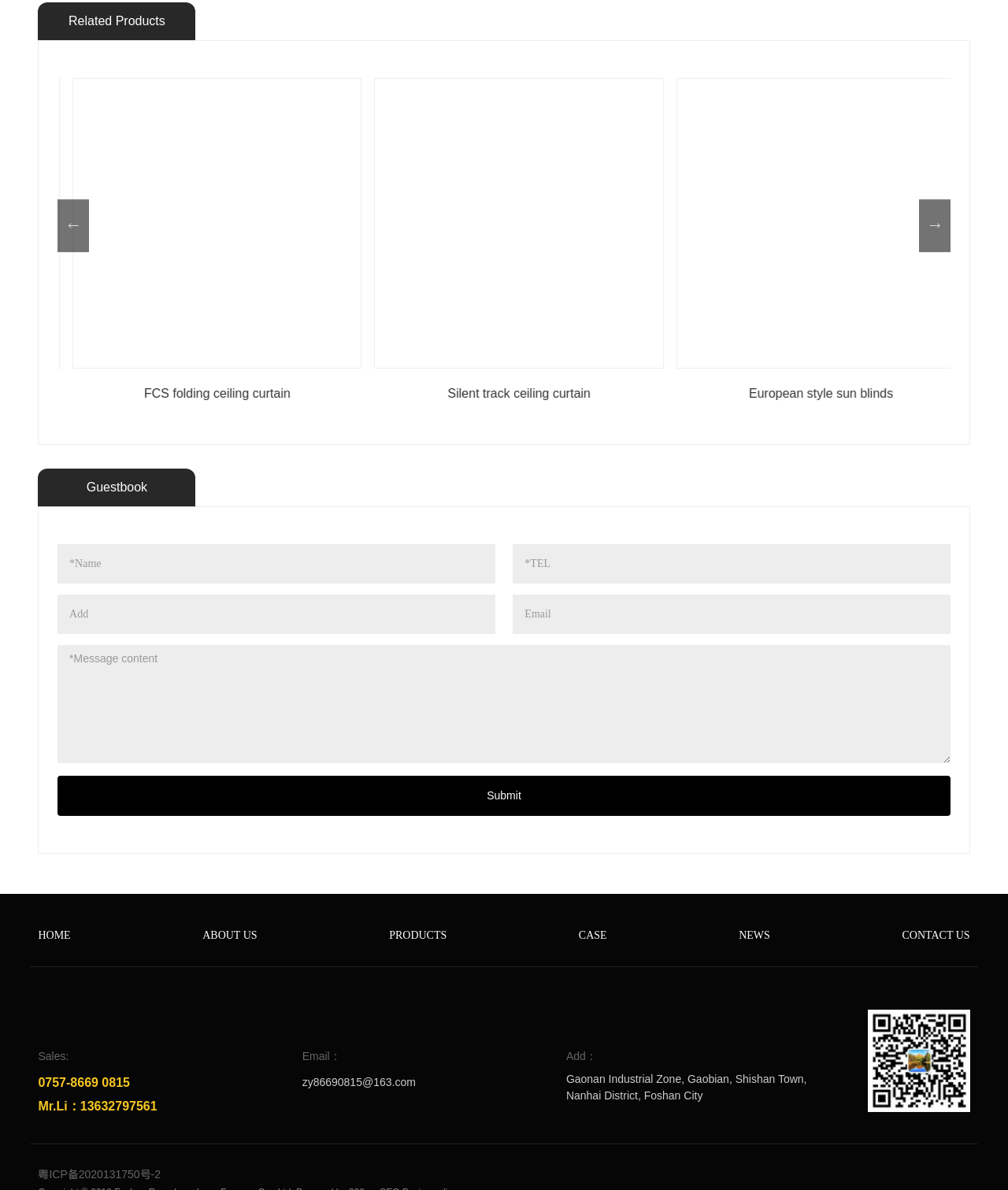Based on the element description: "FSS reel ceiling blind", identify the UI element and provide its bounding box coordinates. Use four float numbers between 0 and 1, [left, top, right, bottom].

[0.142, 0.325, 0.259, 0.336]